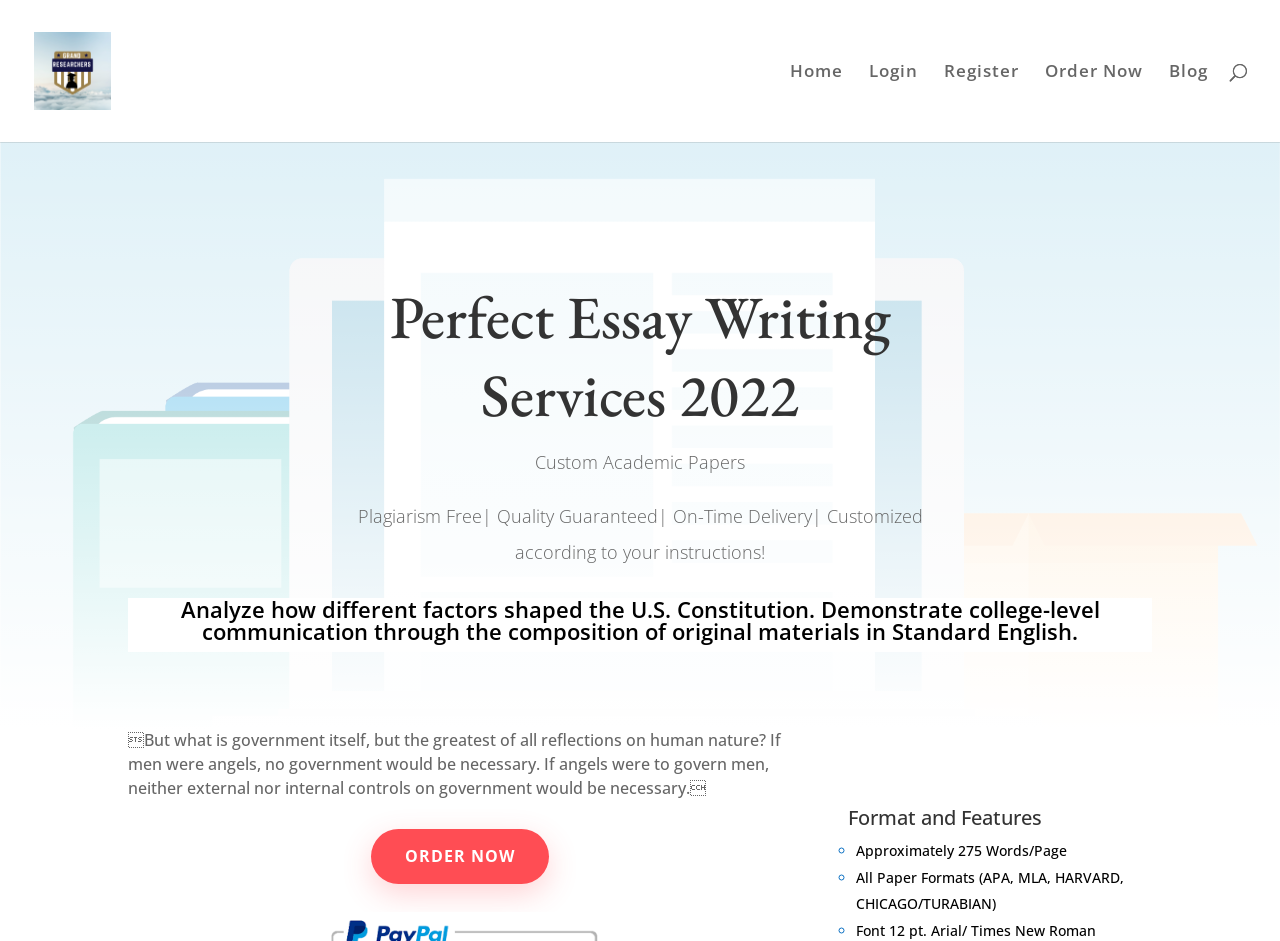Could you locate the bounding box coordinates for the section that should be clicked to accomplish this task: "Click on the 'Grand Researchers' logo".

[0.027, 0.017, 0.112, 0.133]